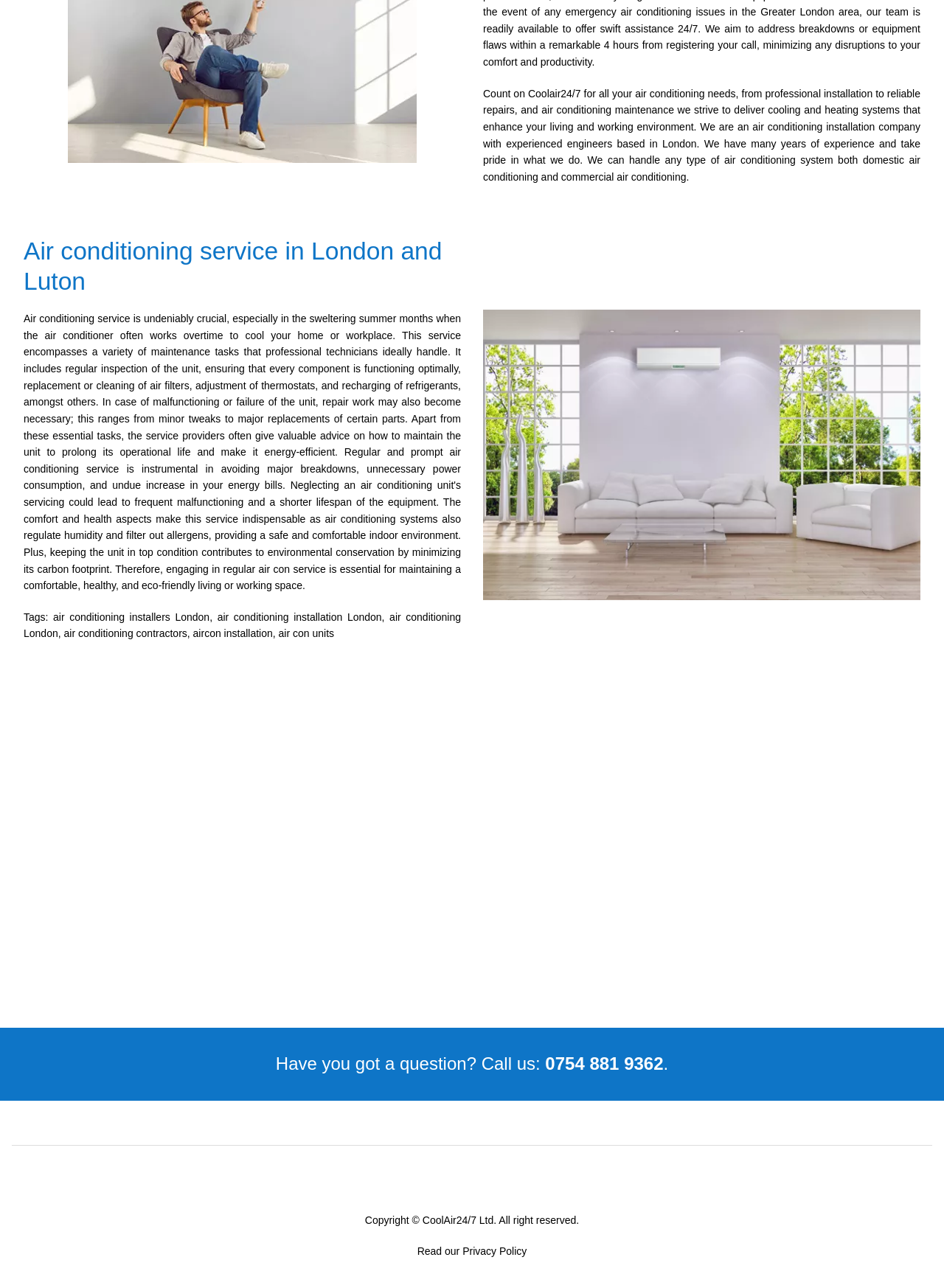Respond with a single word or phrase:
What types of air conditioning systems do they handle?

Domestic and commercial